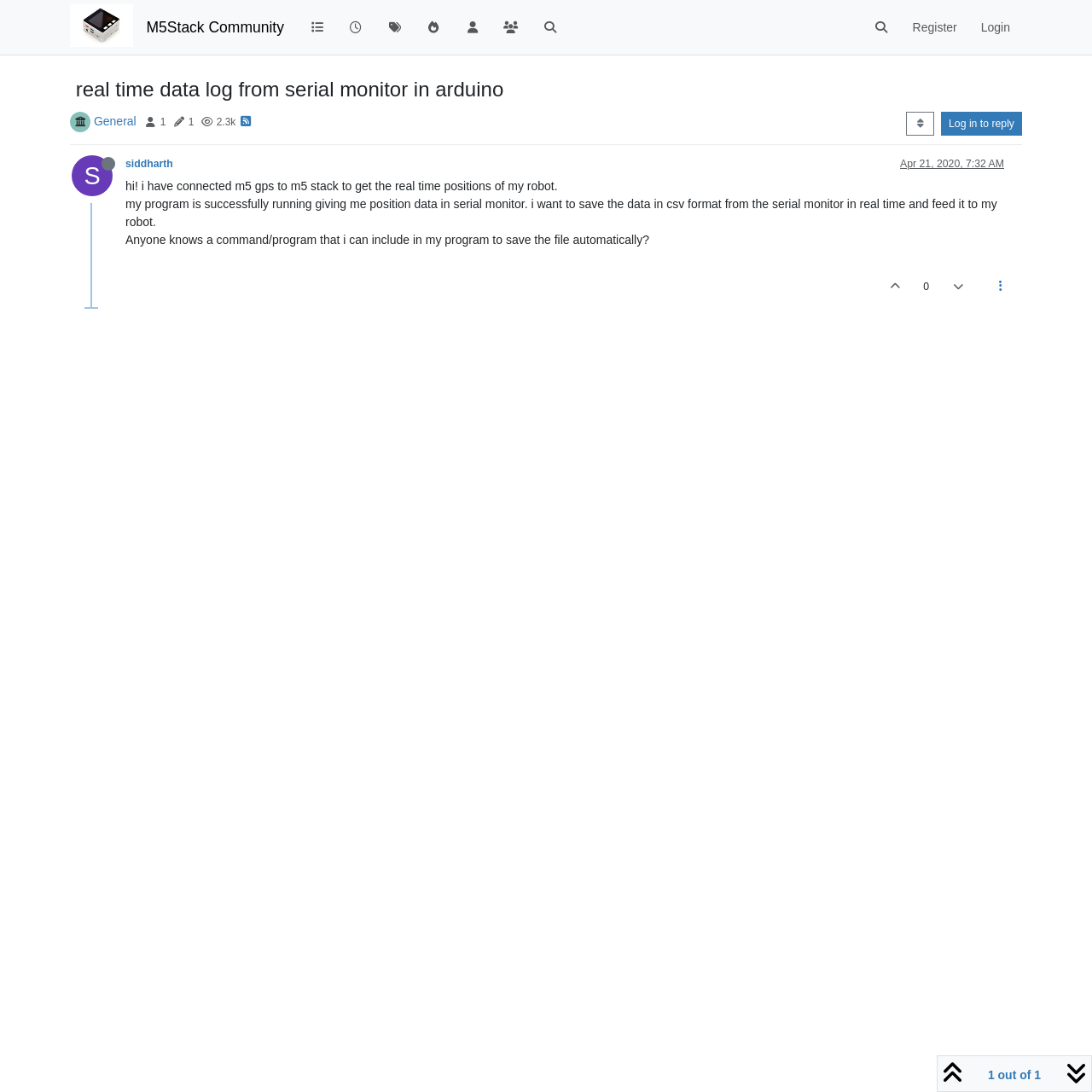Specify the bounding box coordinates of the element's region that should be clicked to achieve the following instruction: "Login to the forum". The bounding box coordinates consist of four float numbers between 0 and 1, in the format [left, top, right, bottom].

[0.887, 0.011, 0.936, 0.039]